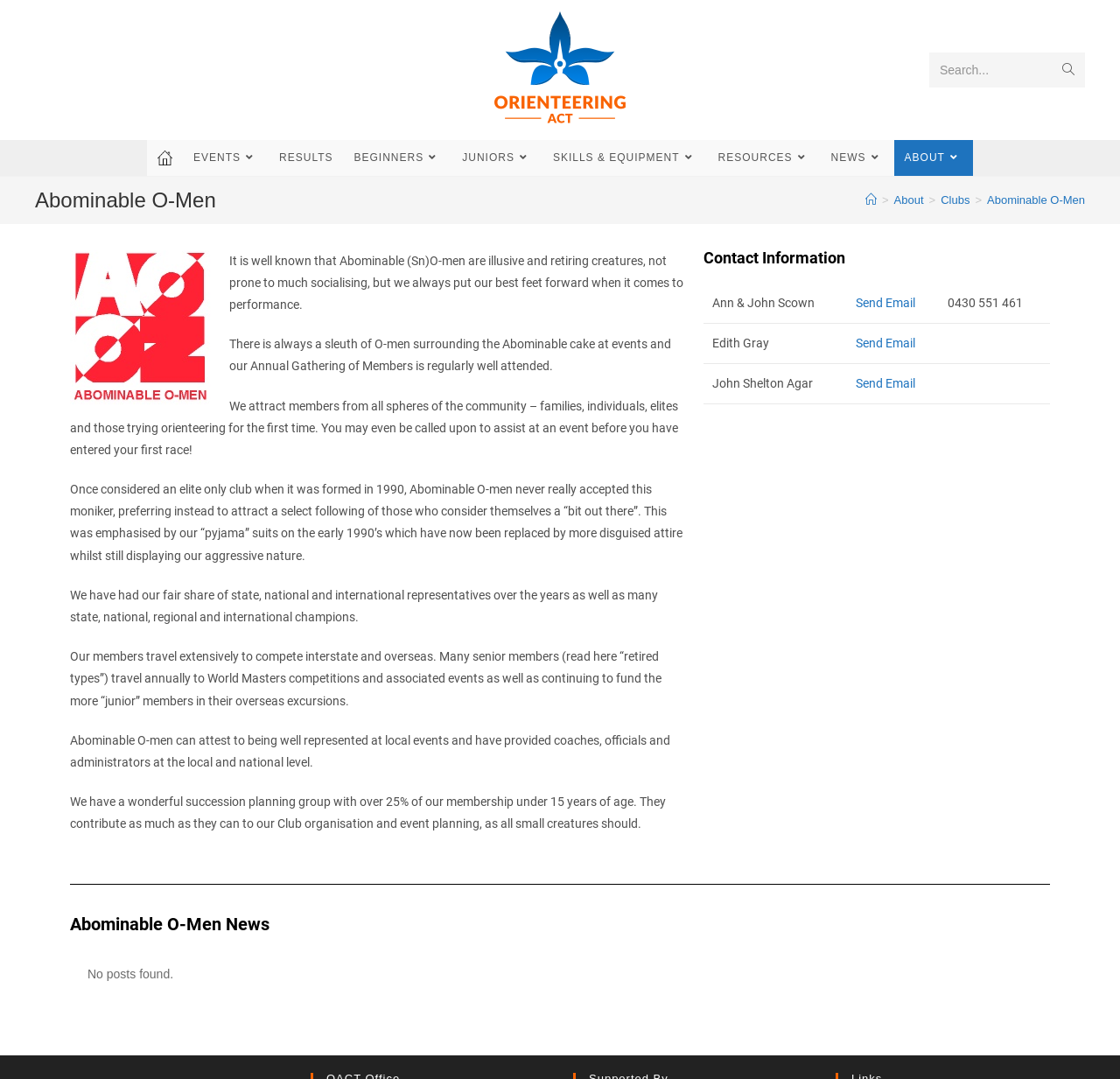What is the name of the club? From the image, respond with a single word or brief phrase.

Abominable O-Men